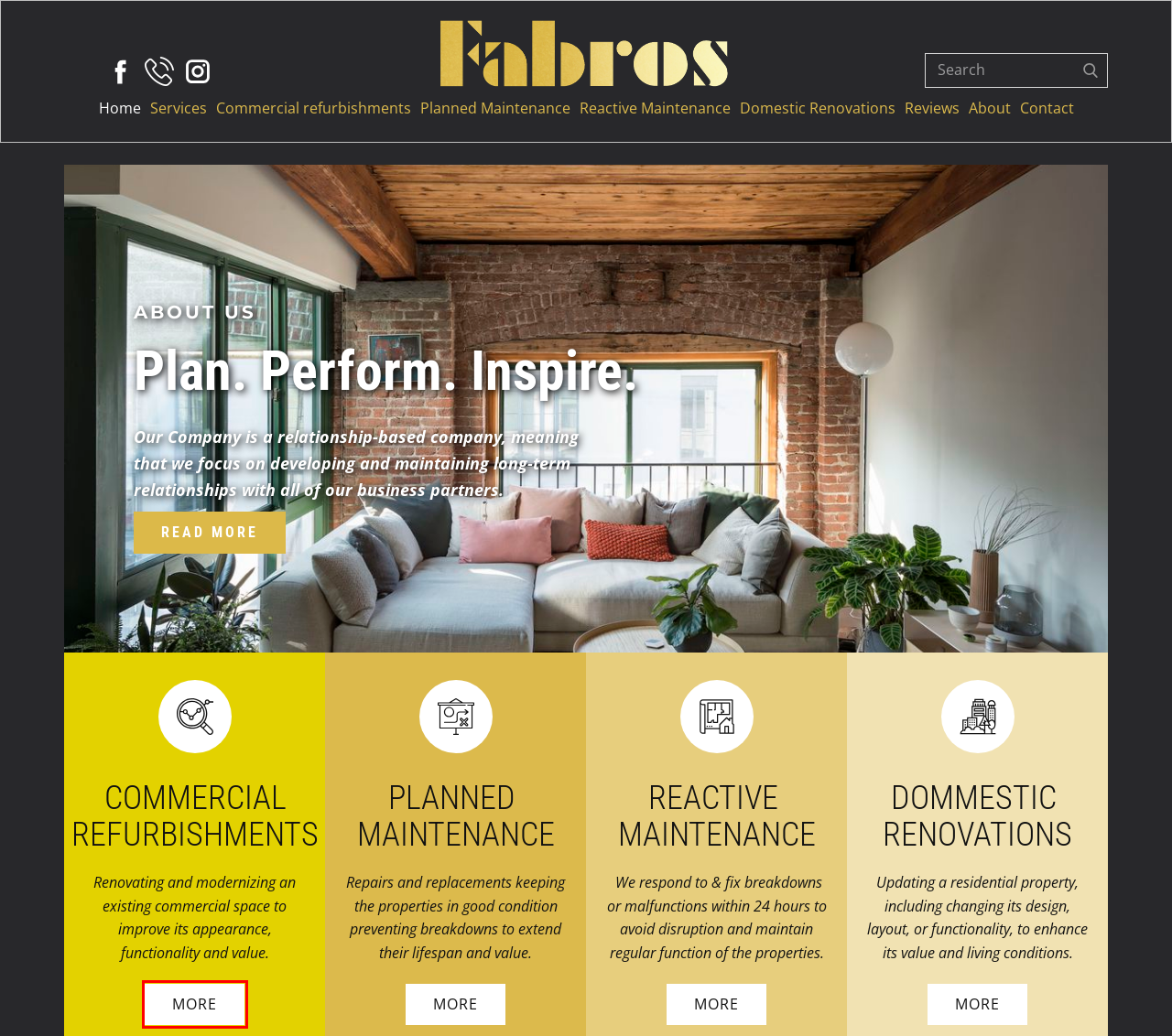Given a webpage screenshot with a red bounding box around a UI element, choose the webpage description that best matches the new webpage after clicking the element within the bounding box. Here are the candidates:
A. Apple Website Templates
B. Website Design | 15,000+ Best Free Website Designs 2024
C. Exam HTML Templates
D. Nicepage - Start Designing Websites For Free
E. 15,000+ Joomla Templates | Free Joomla Templates
F. Yoga HTML Templates
G. Free Website Builder Software | 10,000+ Free Templates
H. Landing Page | 15,000+ Best Free Landing Pages 2024

F